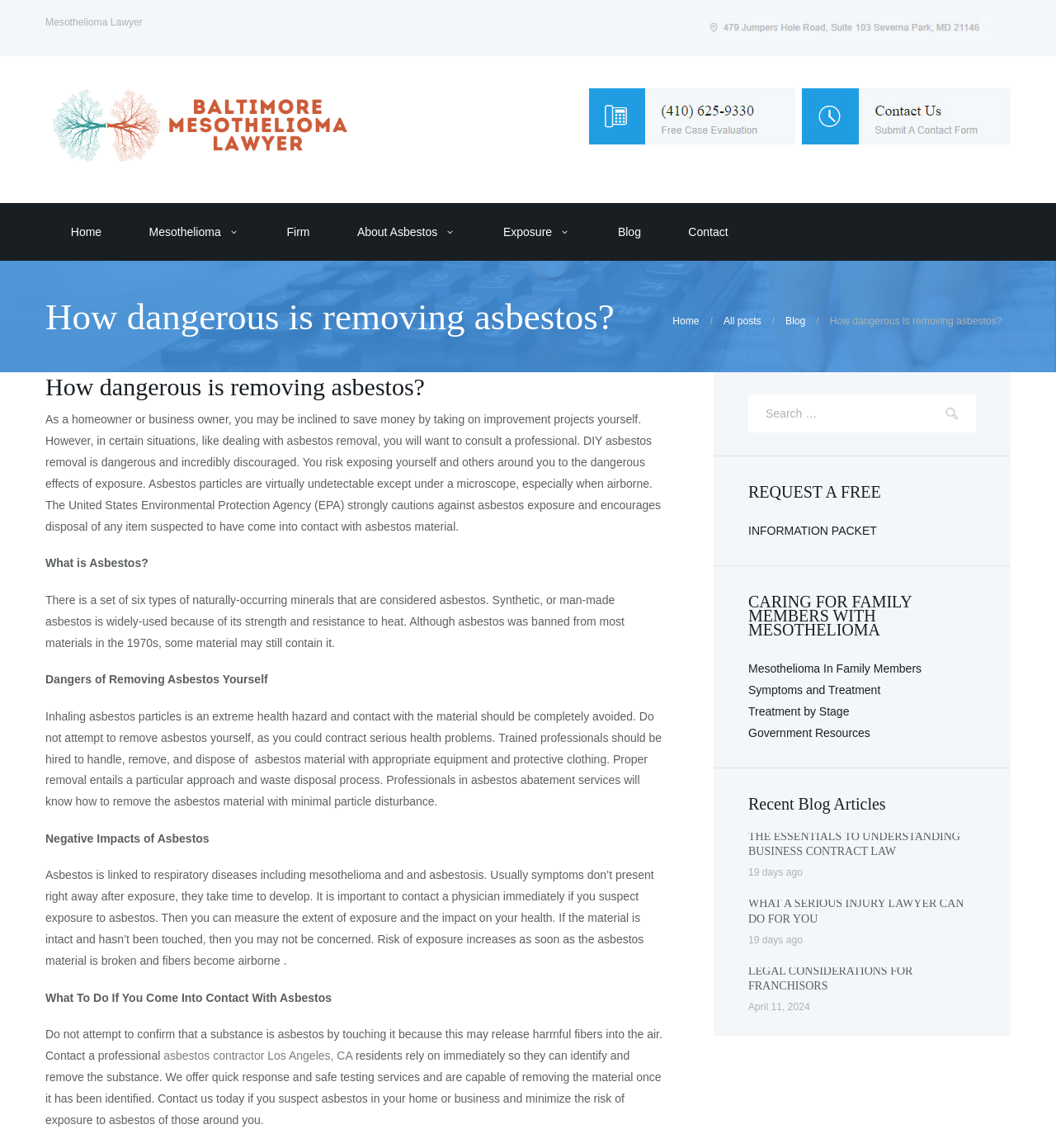Give a concise answer using only one word or phrase for this question:
What is the purpose of the search bar?

To search for information